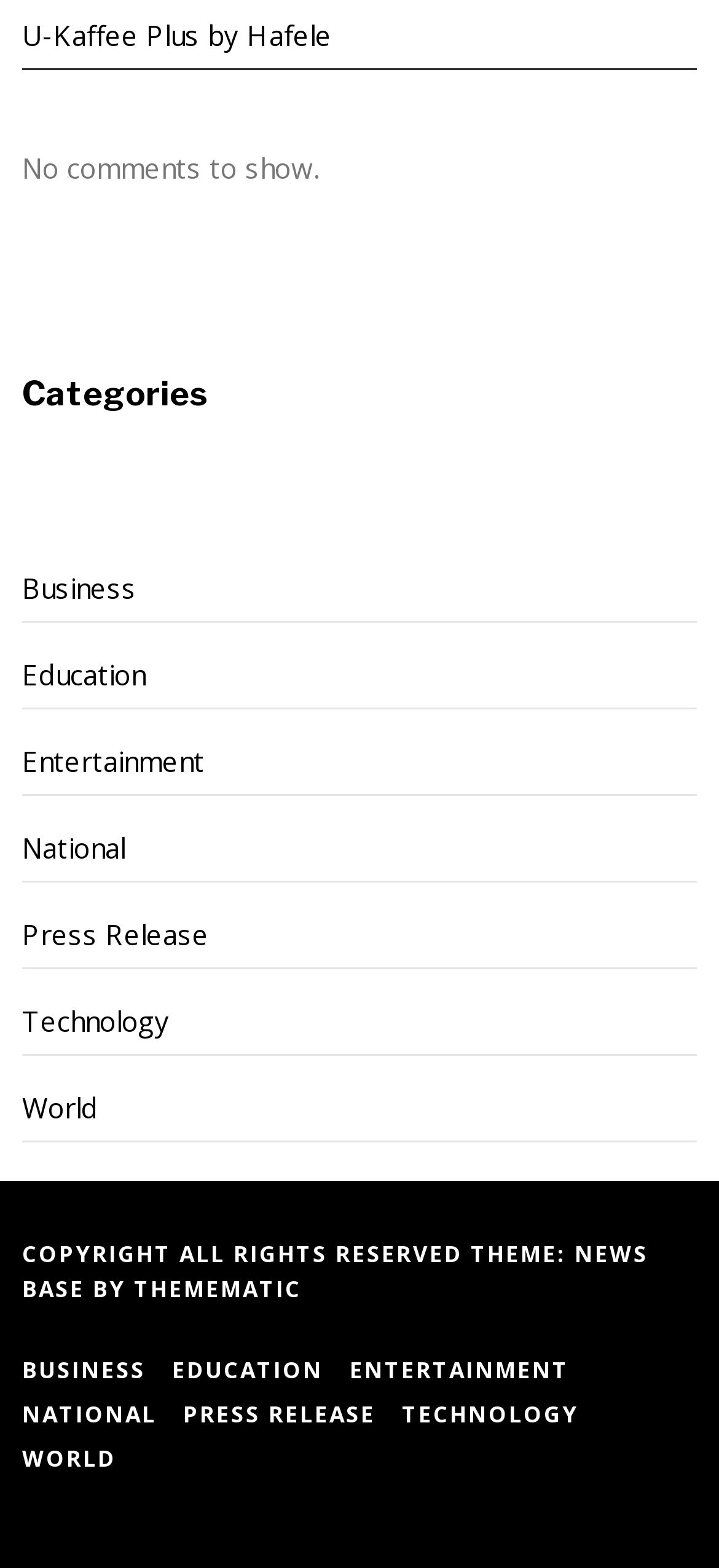Identify the bounding box coordinates for the region to click in order to carry out this instruction: "Check out ENTERTAINMENT". Provide the coordinates using four float numbers between 0 and 1, formatted as [left, top, right, bottom].

[0.486, 0.862, 0.817, 0.885]